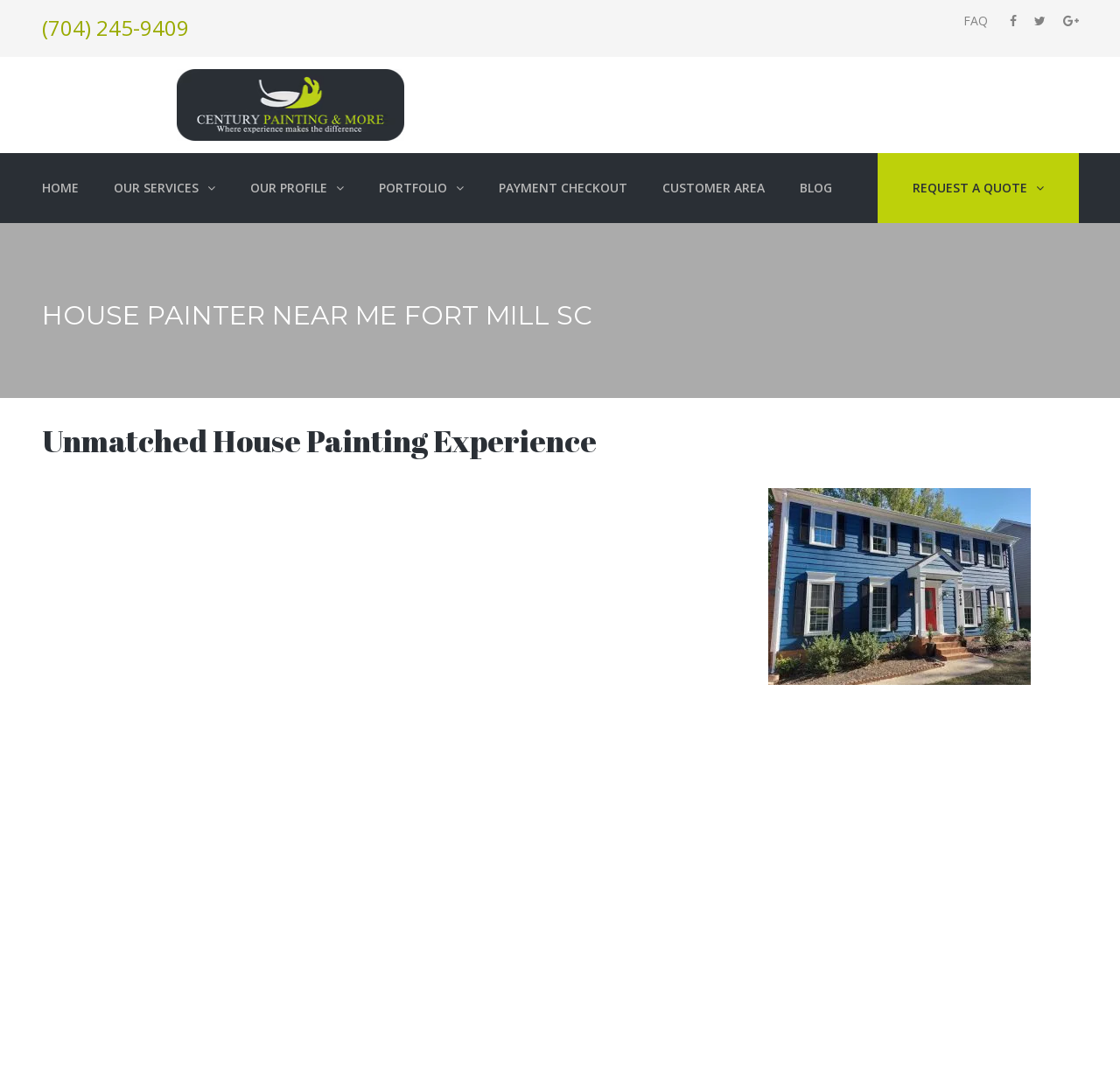Provide the text content of the webpage's main heading.

HOUSE PAINTER NEAR ME FORT MILL SC